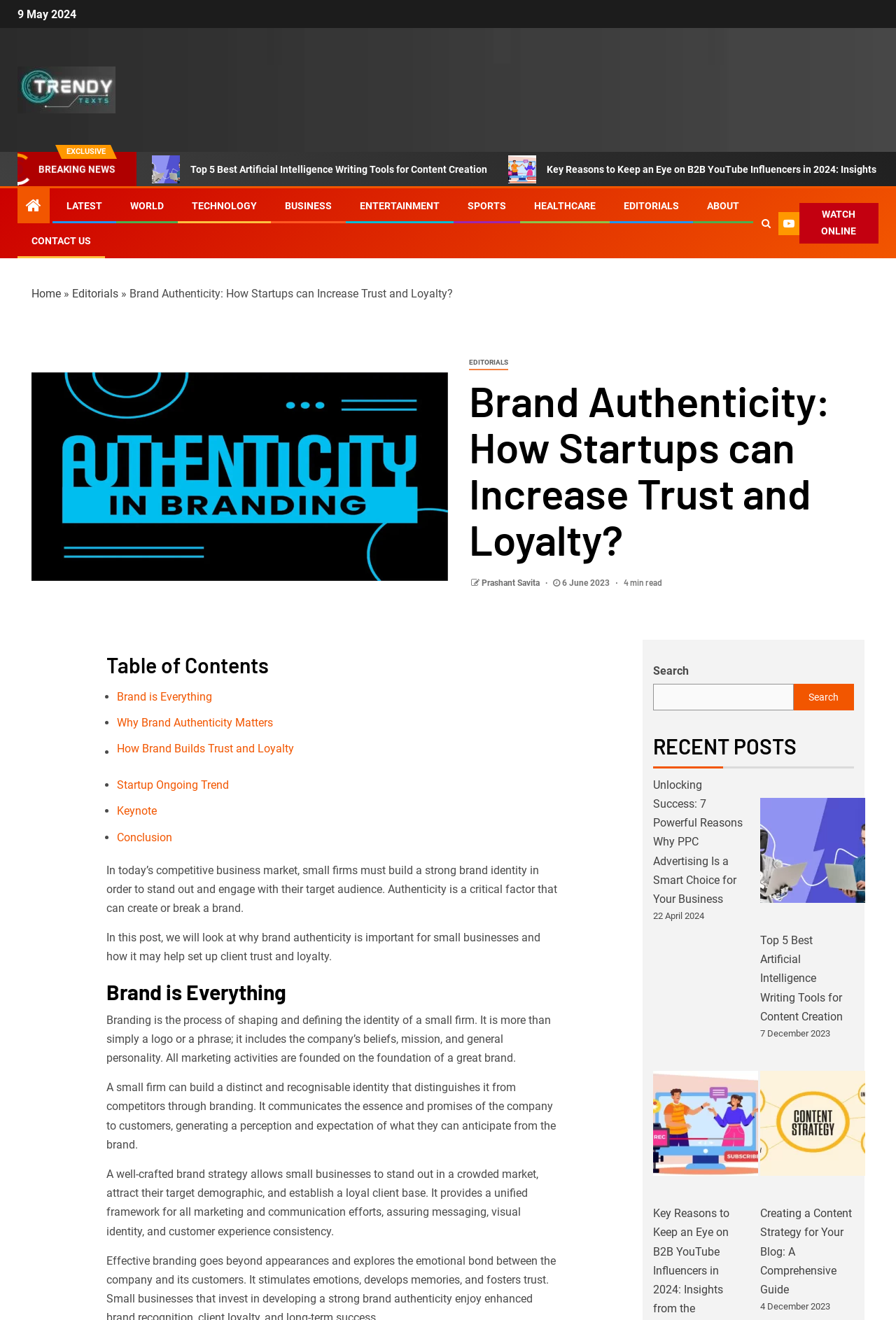Locate the bounding box coordinates of the element that should be clicked to fulfill the instruction: "View the 'Key Reasons to Keep an Eye on B2B YouTube Influencers in 2024: Insights from the Marketing World' post".

[0.729, 0.803, 0.846, 0.899]